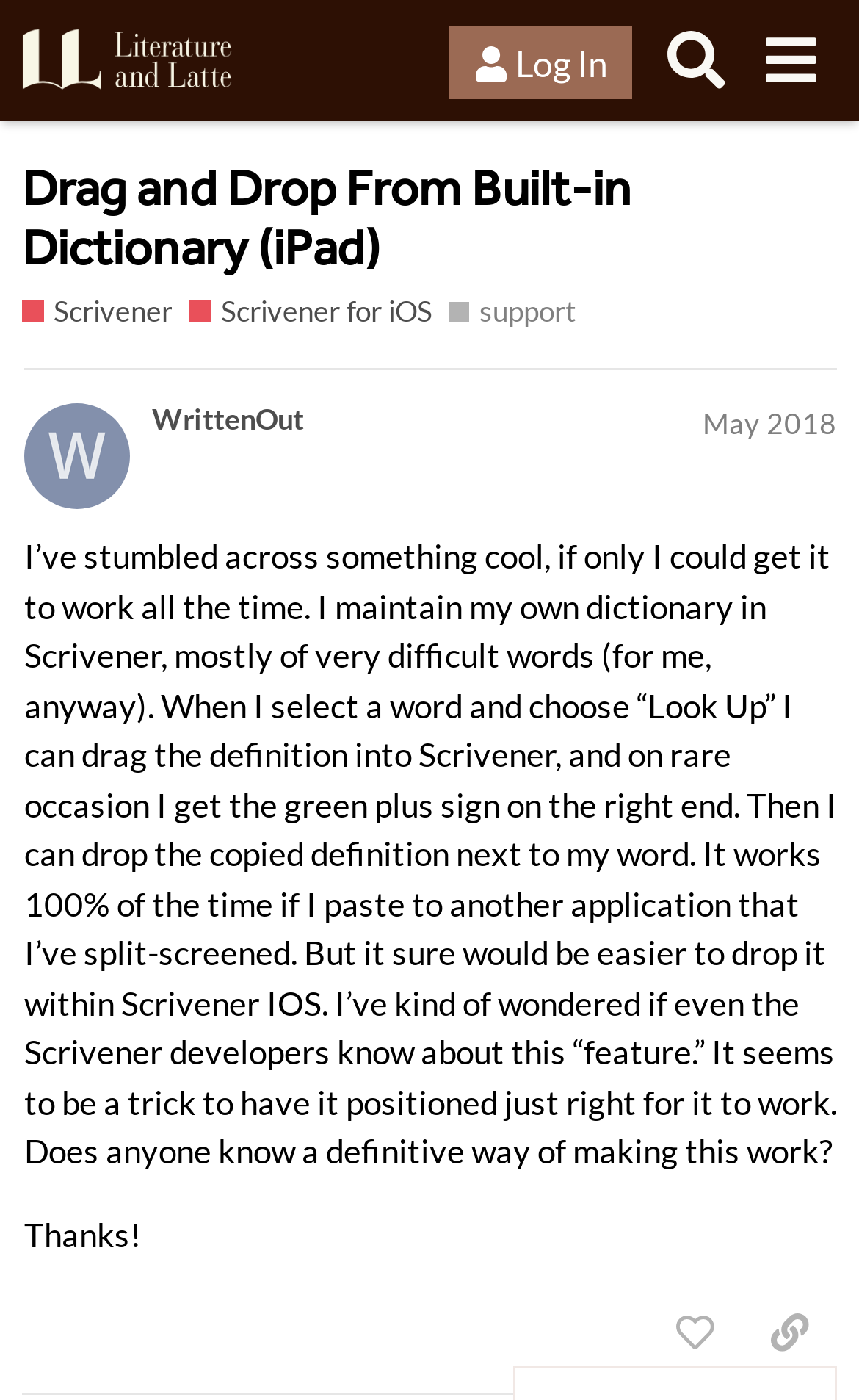Could you indicate the bounding box coordinates of the region to click in order to complete this instruction: "Search for topics".

[0.755, 0.01, 0.865, 0.077]